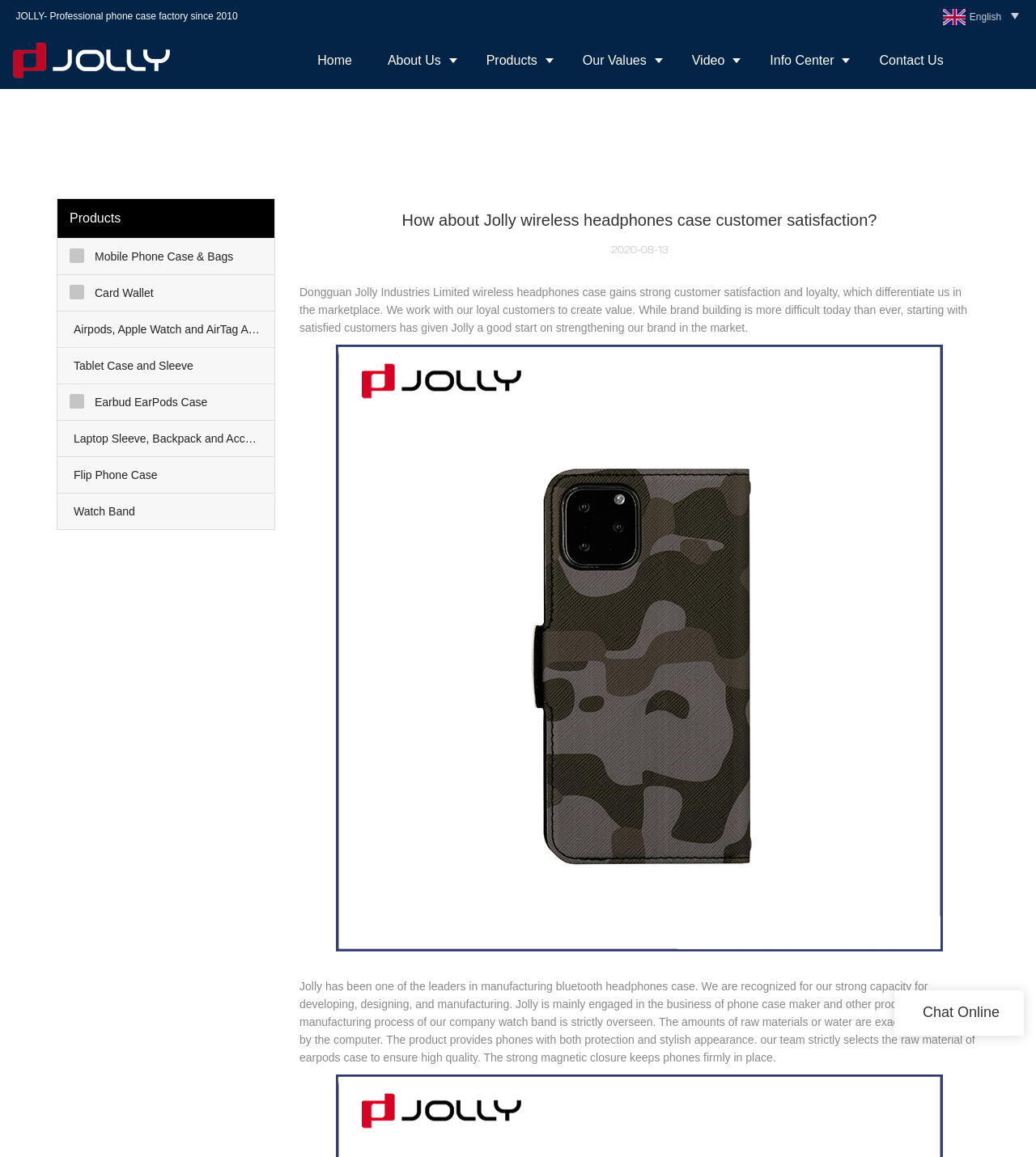Provide the bounding box coordinates for the UI element that is described as: "Products".

[0.452, 0.028, 0.545, 0.077]